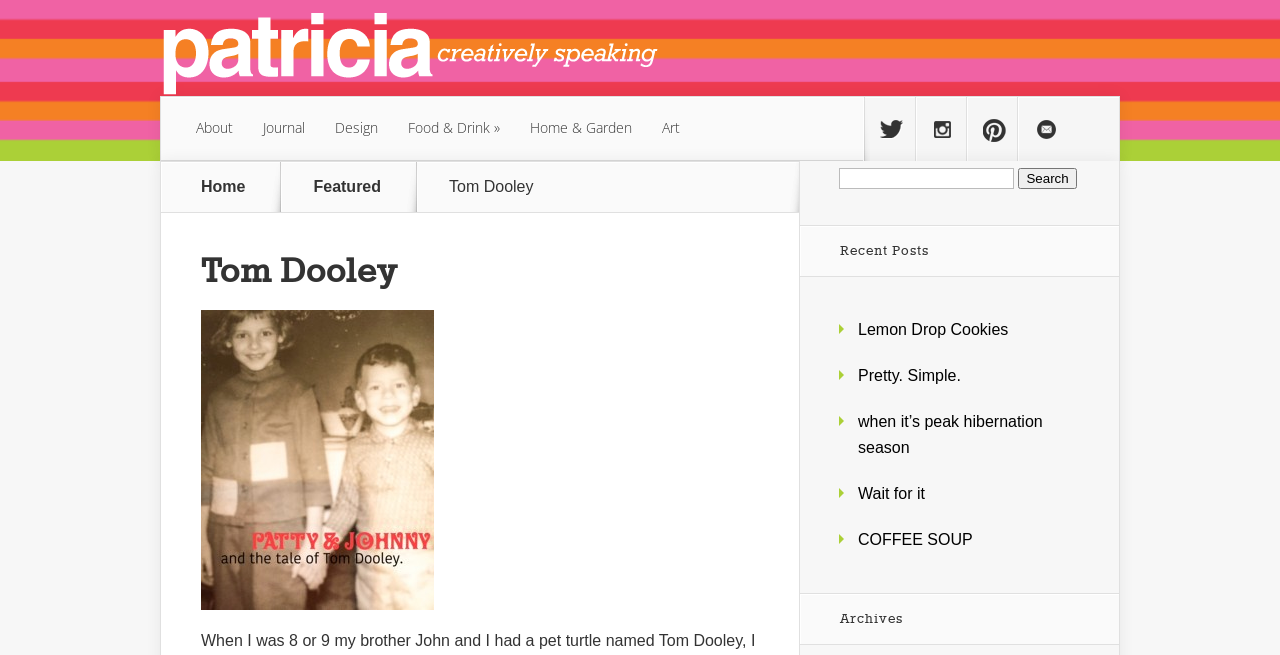Can you specify the bounding box coordinates for the region that should be clicked to fulfill this instruction: "Click on About".

[0.141, 0.148, 0.194, 0.244]